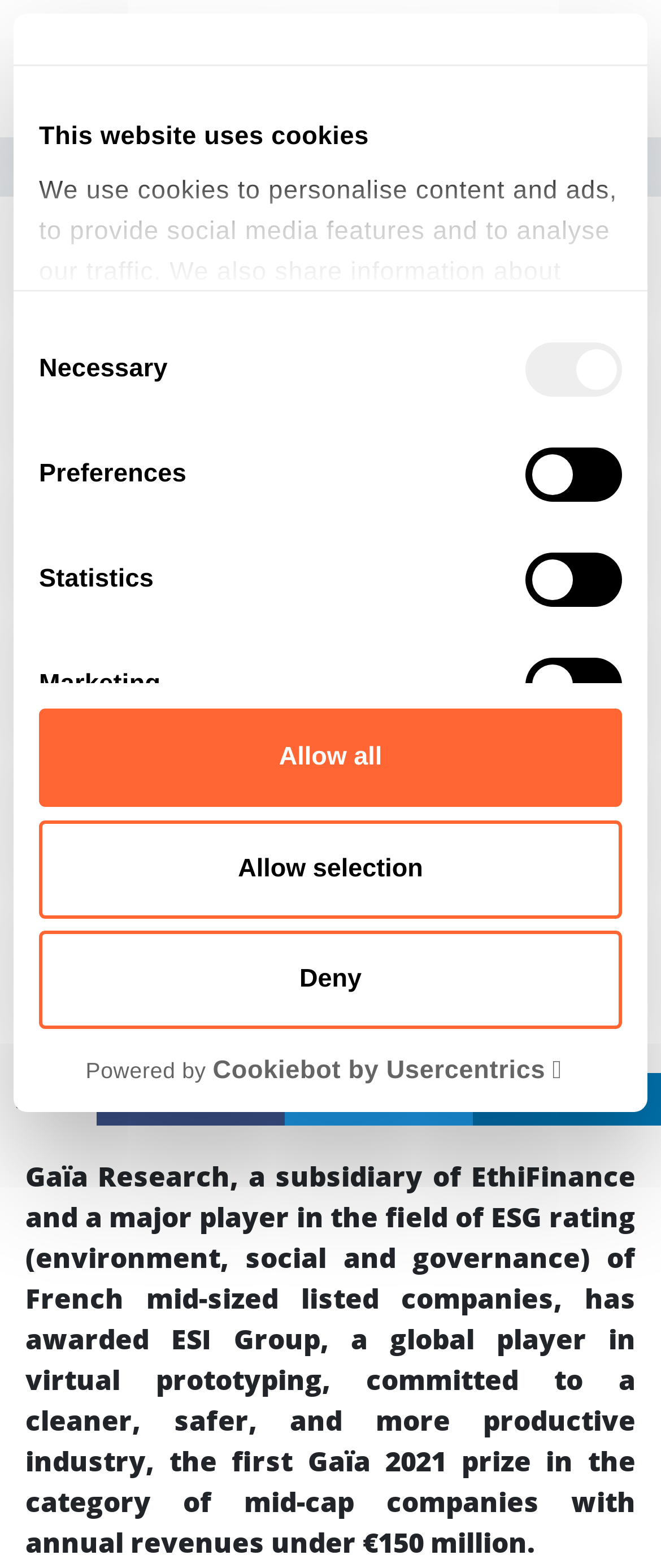Please find the bounding box coordinates of the element that must be clicked to perform the given instruction: "Click the search button". The coordinates should be four float numbers from 0 to 1, i.e., [left, top, right, bottom].

[0.708, 0.028, 0.826, 0.06]